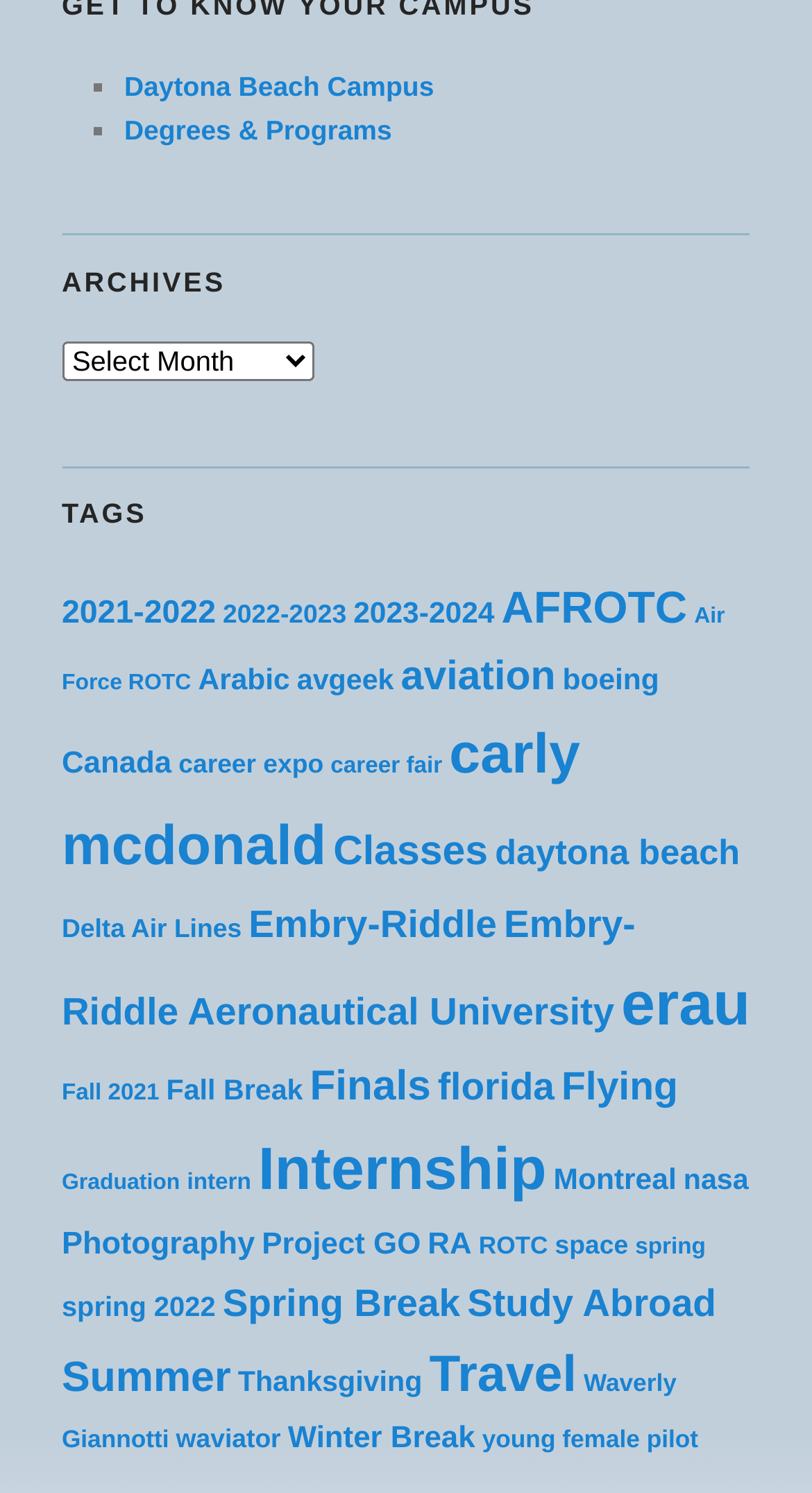Show the bounding box coordinates of the element that should be clicked to complete the task: "View '2021-2022' posts".

[0.076, 0.399, 0.266, 0.422]